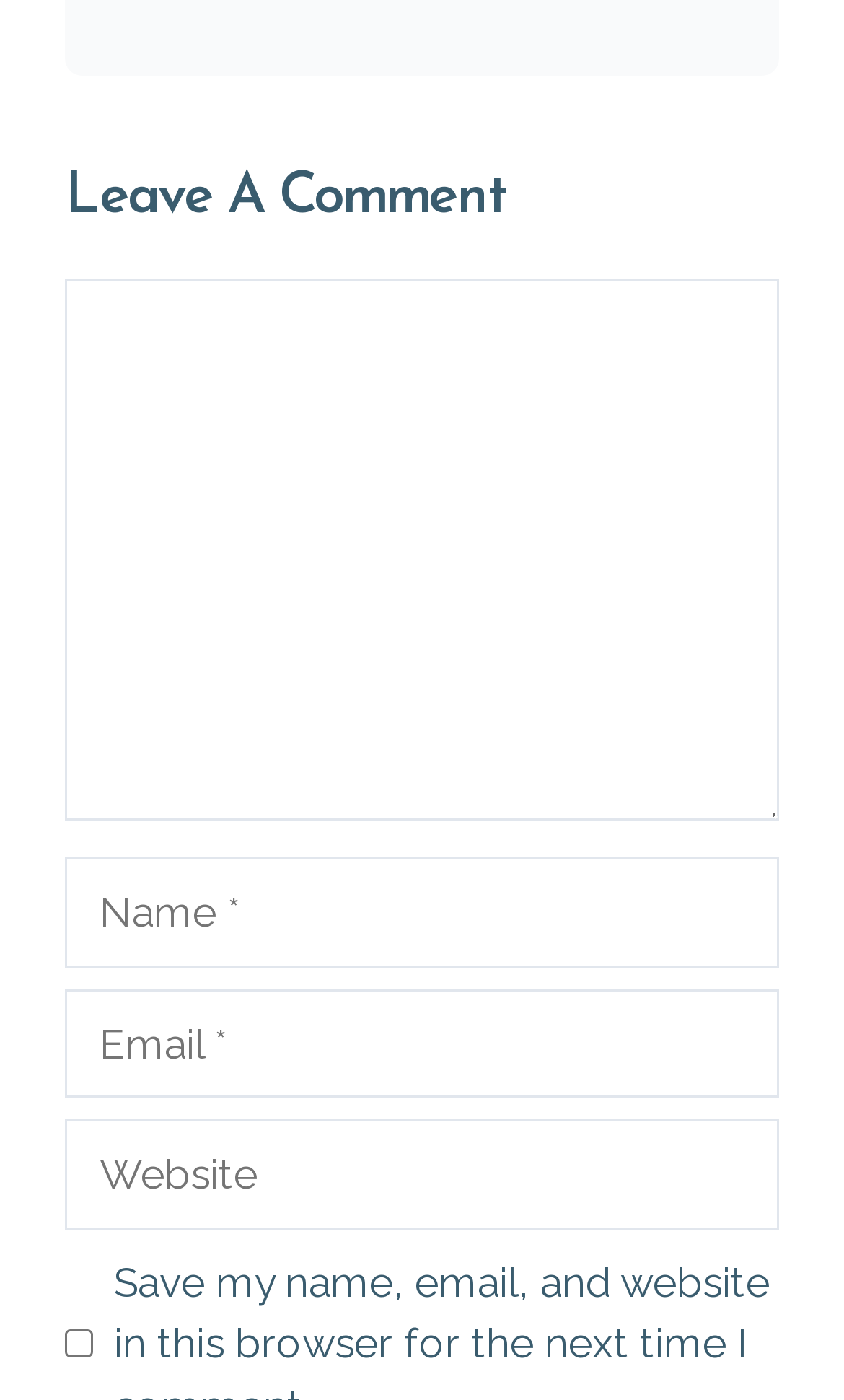What is the optional information that can be provided?
Answer the question with a detailed explanation, including all necessary information.

The text box labeled 'Website' is not required, as indicated by the 'required: False' attribute. This suggests that users can optionally provide their website information when leaving a comment.